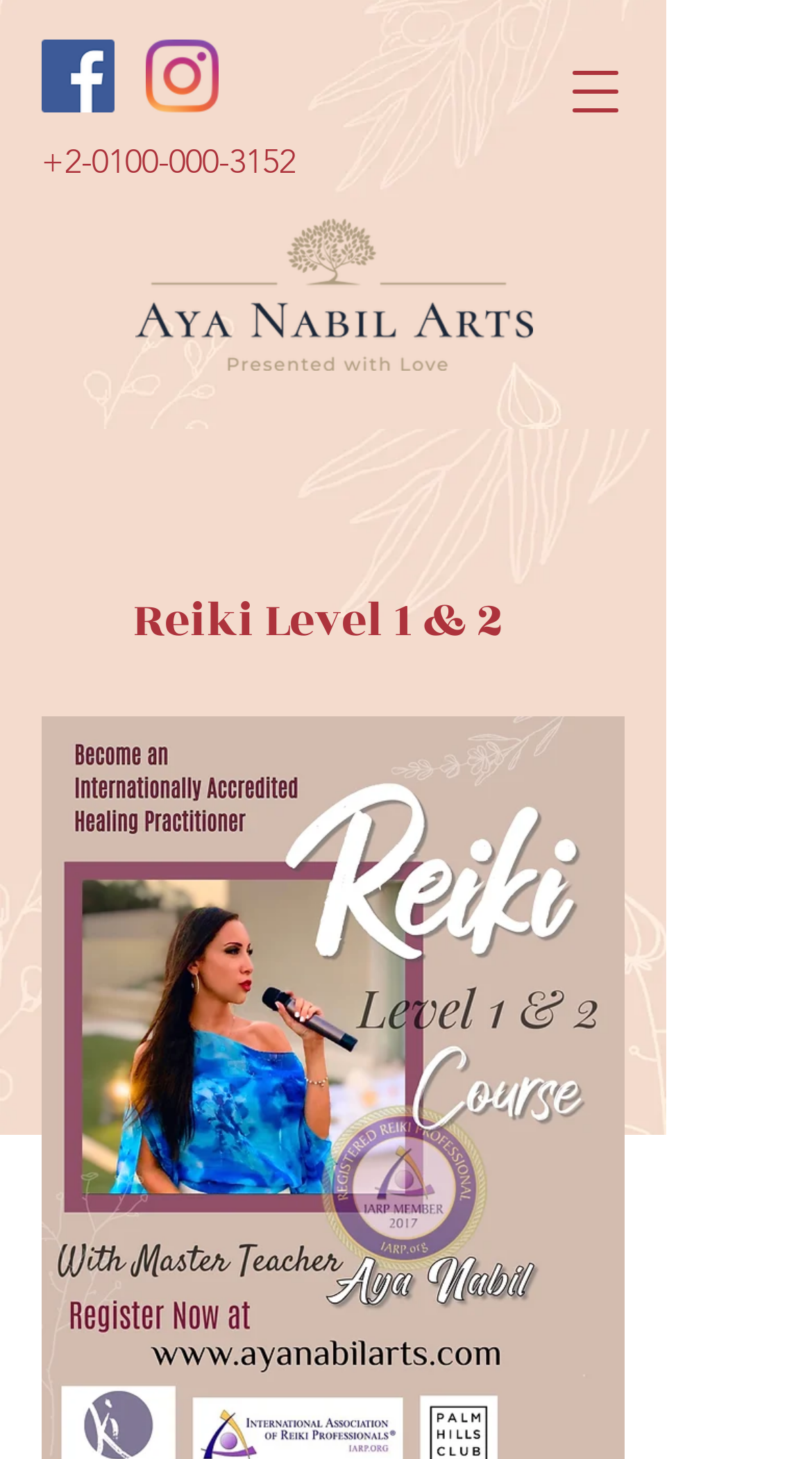What is the phone number displayed on the webpage?
Provide a well-explained and detailed answer to the question.

I found a link element with the text '+2-0100-000-3152' which appears to be a phone number.